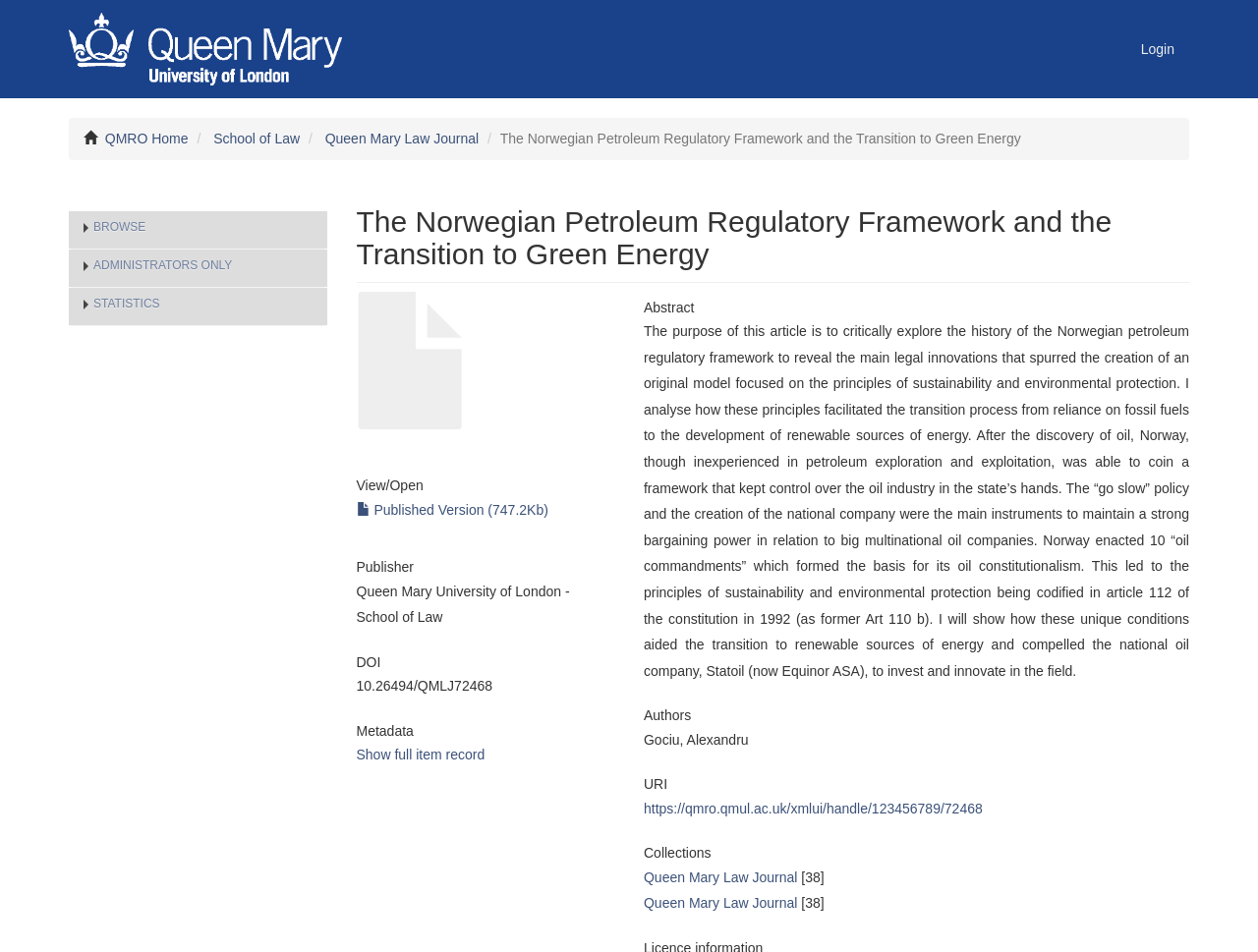What is the name of the university?
From the screenshot, supply a one-word or short-phrase answer.

Queen Mary University of London